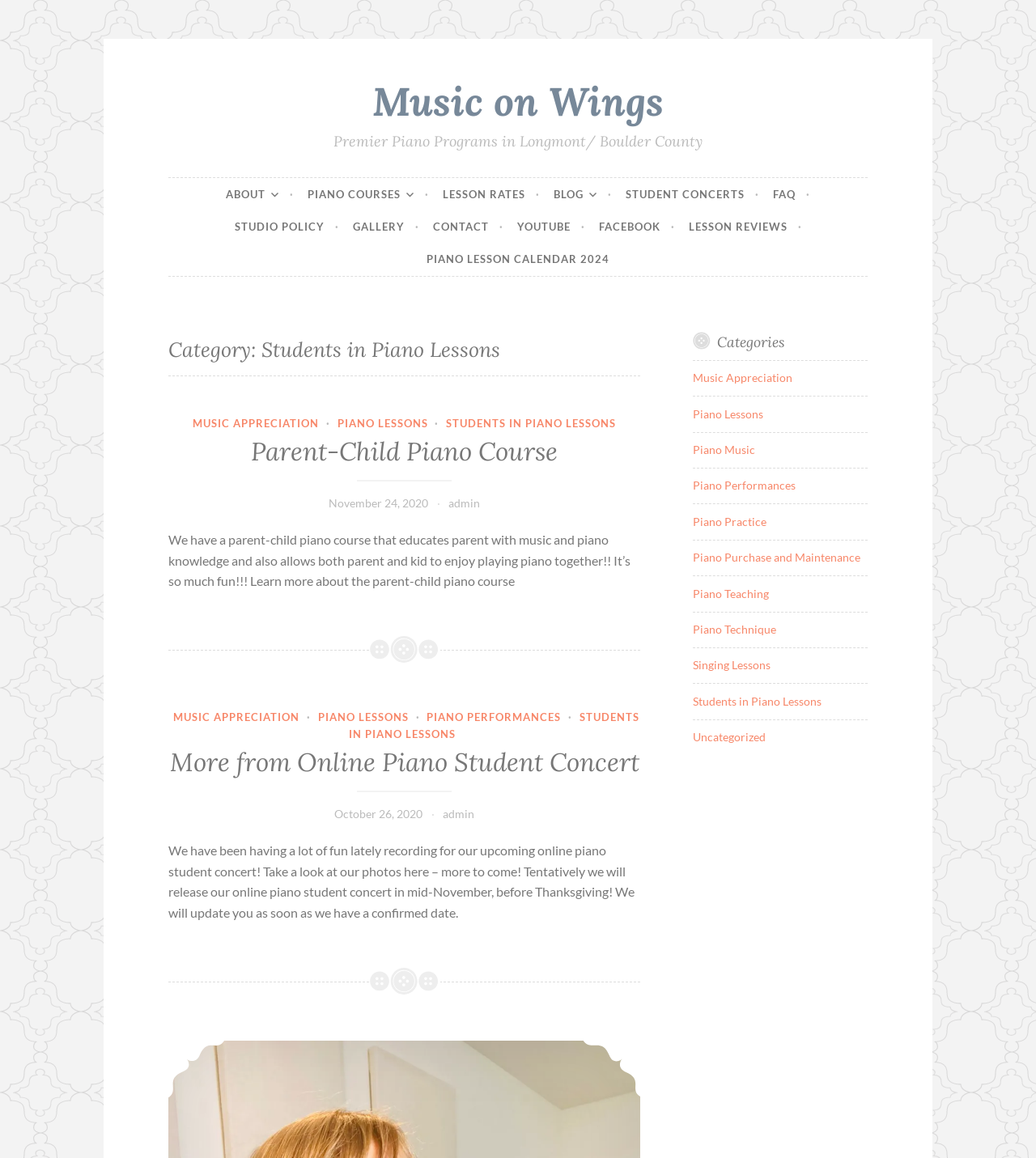Using the element description: "Students in Piano Lessons", determine the bounding box coordinates for the specified UI element. The coordinates should be four float numbers between 0 and 1, [left, top, right, bottom].

[0.337, 0.614, 0.617, 0.639]